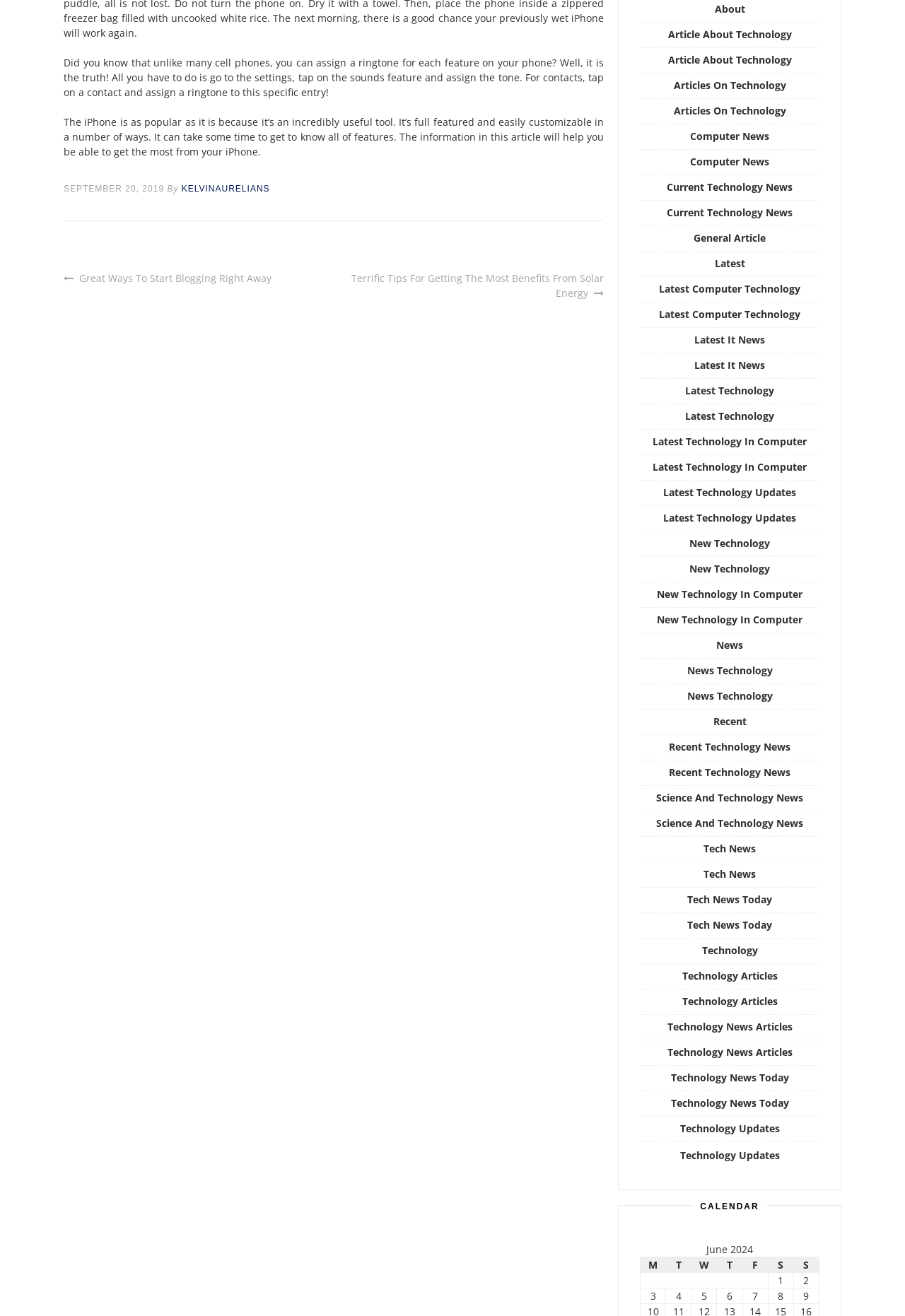Determine the bounding box coordinates of the clickable element necessary to fulfill the instruction: "Read the post 'Great Ways To Start Blogging Right Away'". Provide the coordinates as four float numbers within the 0 to 1 range, i.e., [left, top, right, bottom].

[0.088, 0.206, 0.3, 0.216]